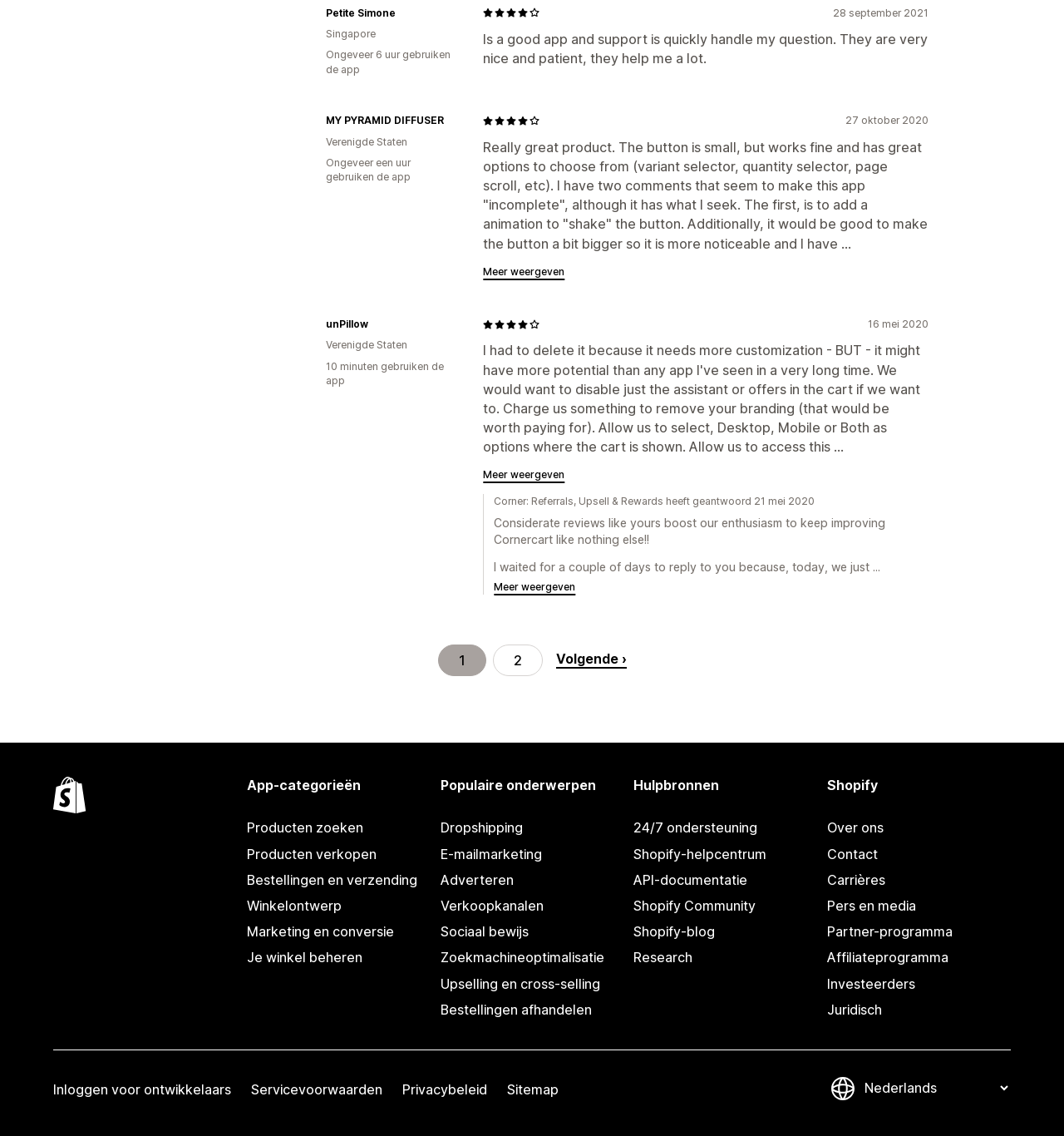What is the rating of the app?
Offer a detailed and exhaustive answer to the question.

The rating of the app can be determined by looking at the images with the description '4 out of 5 stars' which appear multiple times on the webpage, indicating that the app has a rating of 4 out of 5 stars.